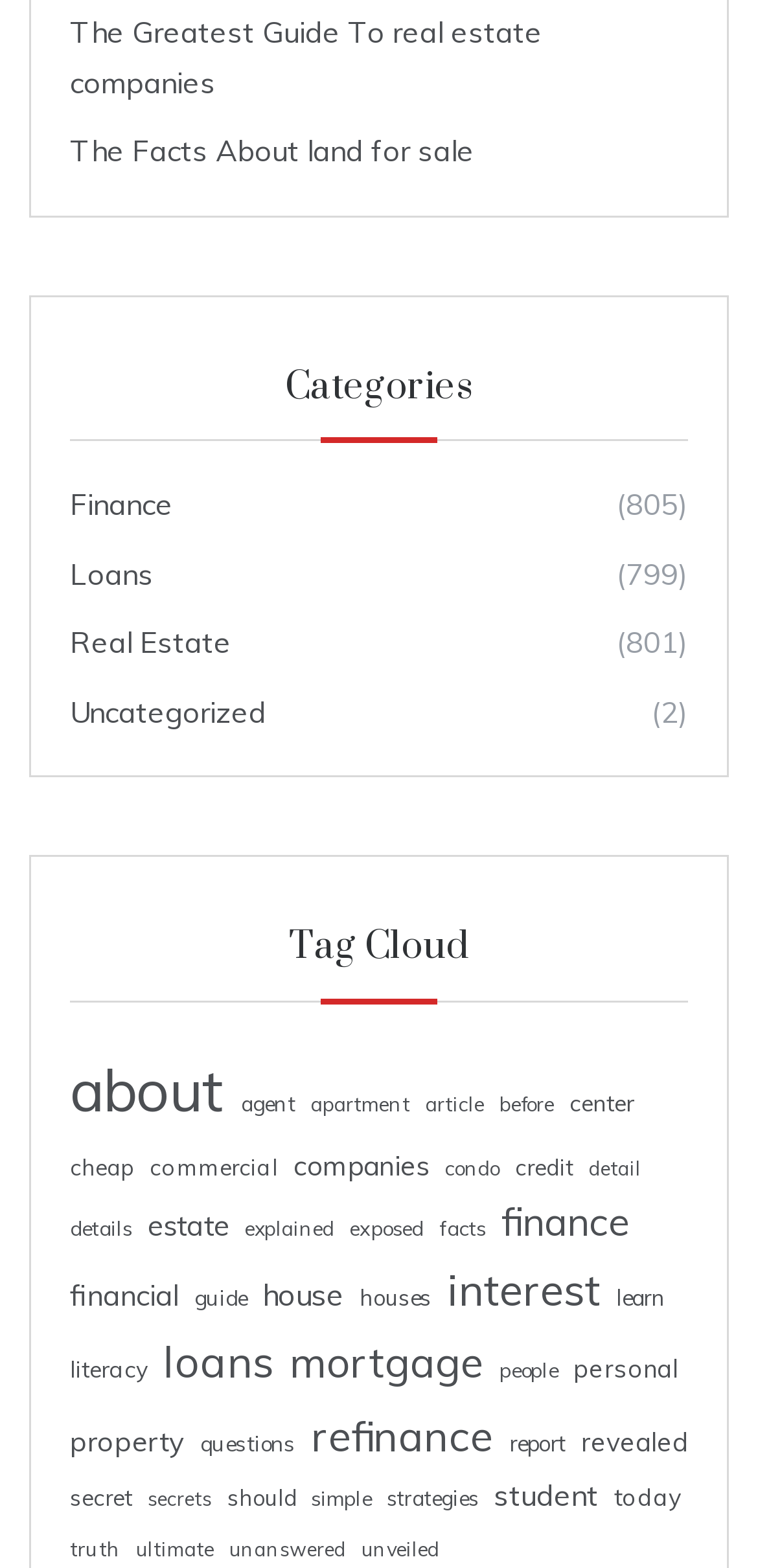Please provide a brief answer to the question using only one word or phrase: 
What is the position of the 'Tag Cloud' heading?

Below 'Categories'